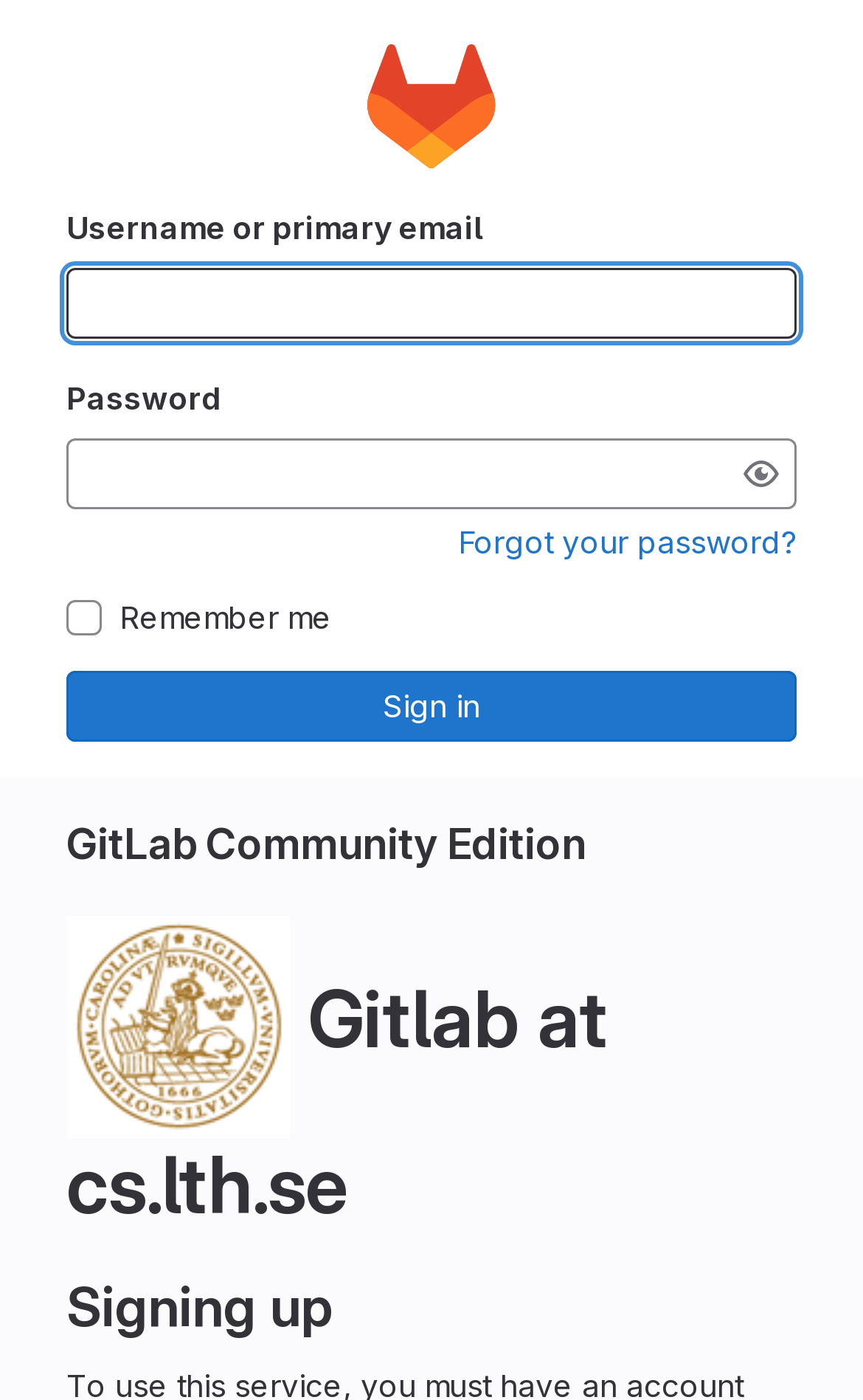What is the alternative to signing in?
Using the information from the image, provide a comprehensive answer to the question.

I found a heading element with the text 'Signing up' on the webpage, which implies that it is an alternative to signing in.